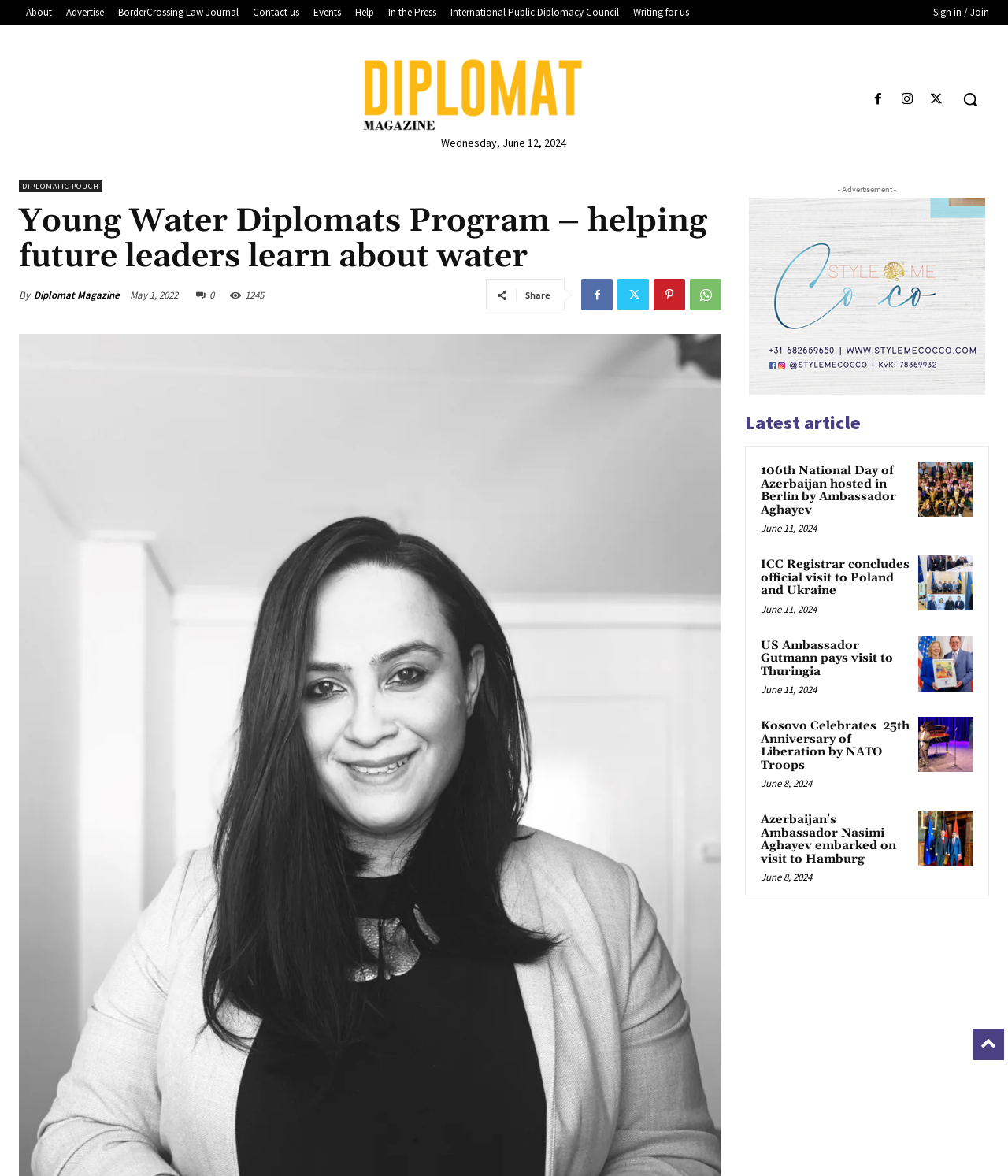Identify the bounding box coordinates of the section that should be clicked to achieve the task described: "Search for something".

[0.944, 0.068, 0.981, 0.1]